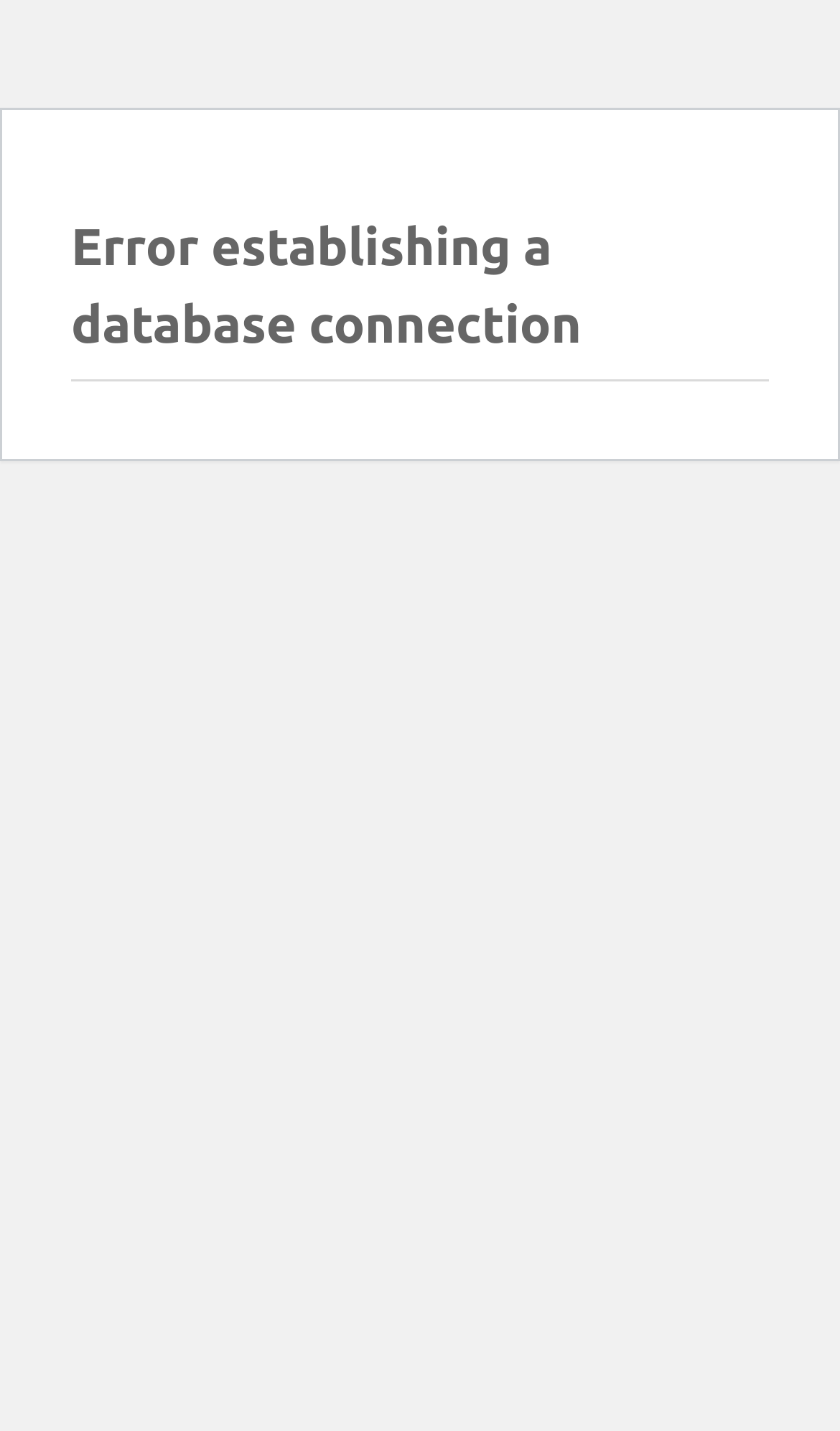Locate the primary heading on the webpage and return its text.

Error establishing a database connection